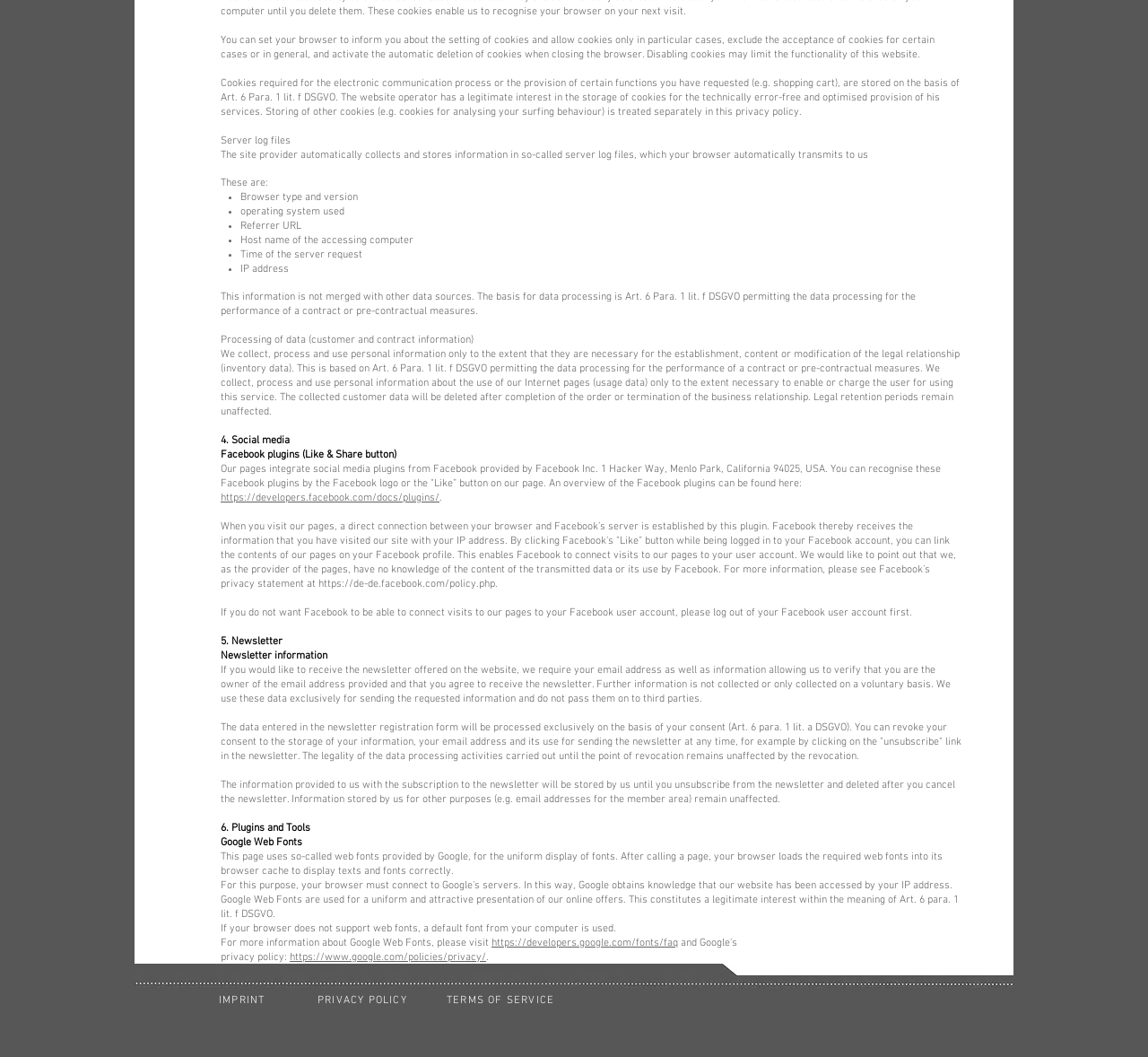Refer to the image and provide a thorough answer to this question:
Why is Facebook's 'Like' button used on the website?

The webpage explains that the Facebook plugin is used to connect visits to the website to the user's Facebook account, allowing Facebook to receive information that the user has visited the website with their IP address.